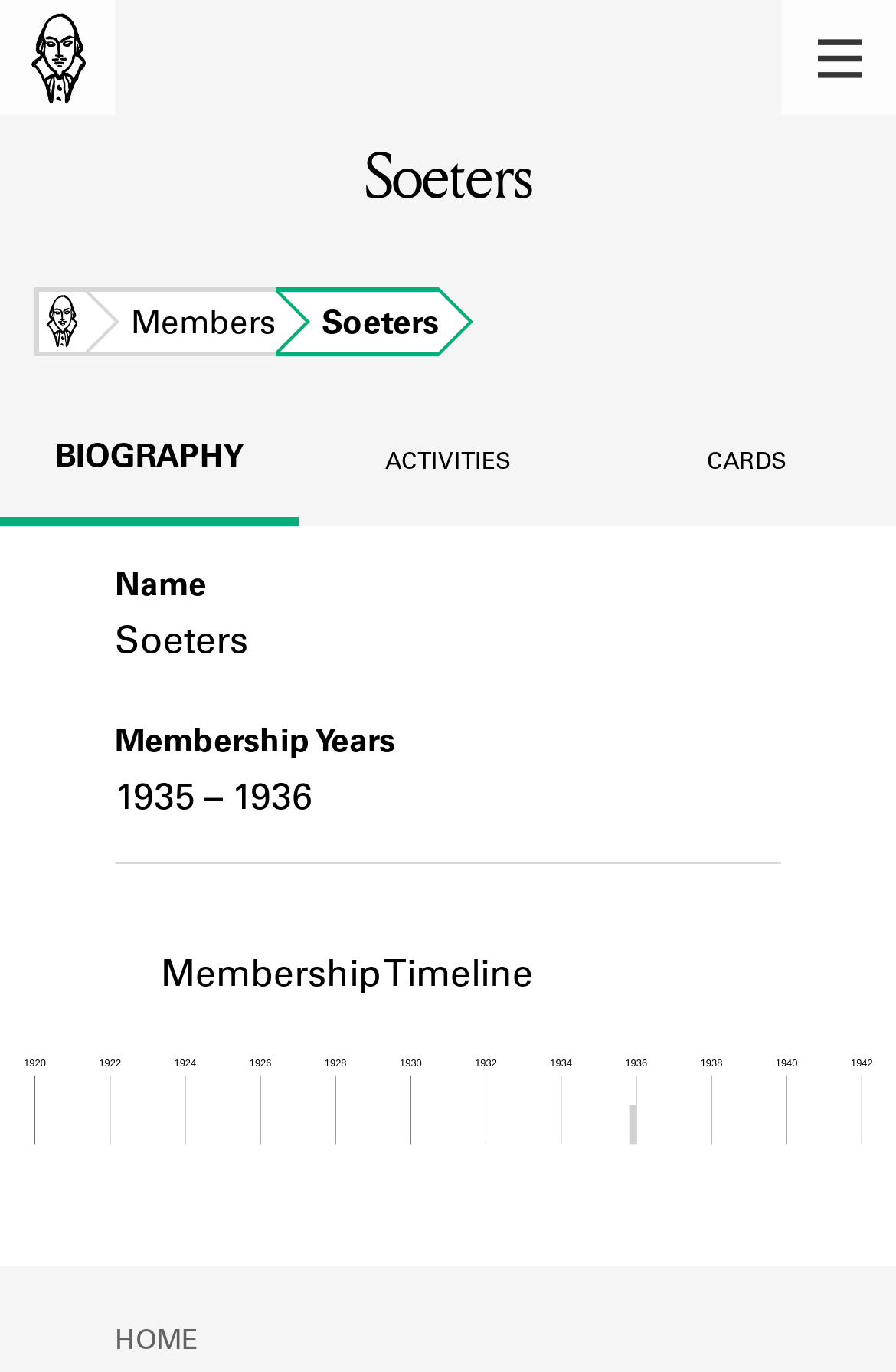Please identify the bounding box coordinates of the clickable area that will allow you to execute the instruction: "open main menu".

[0.872, 0.0, 1.0, 0.084]